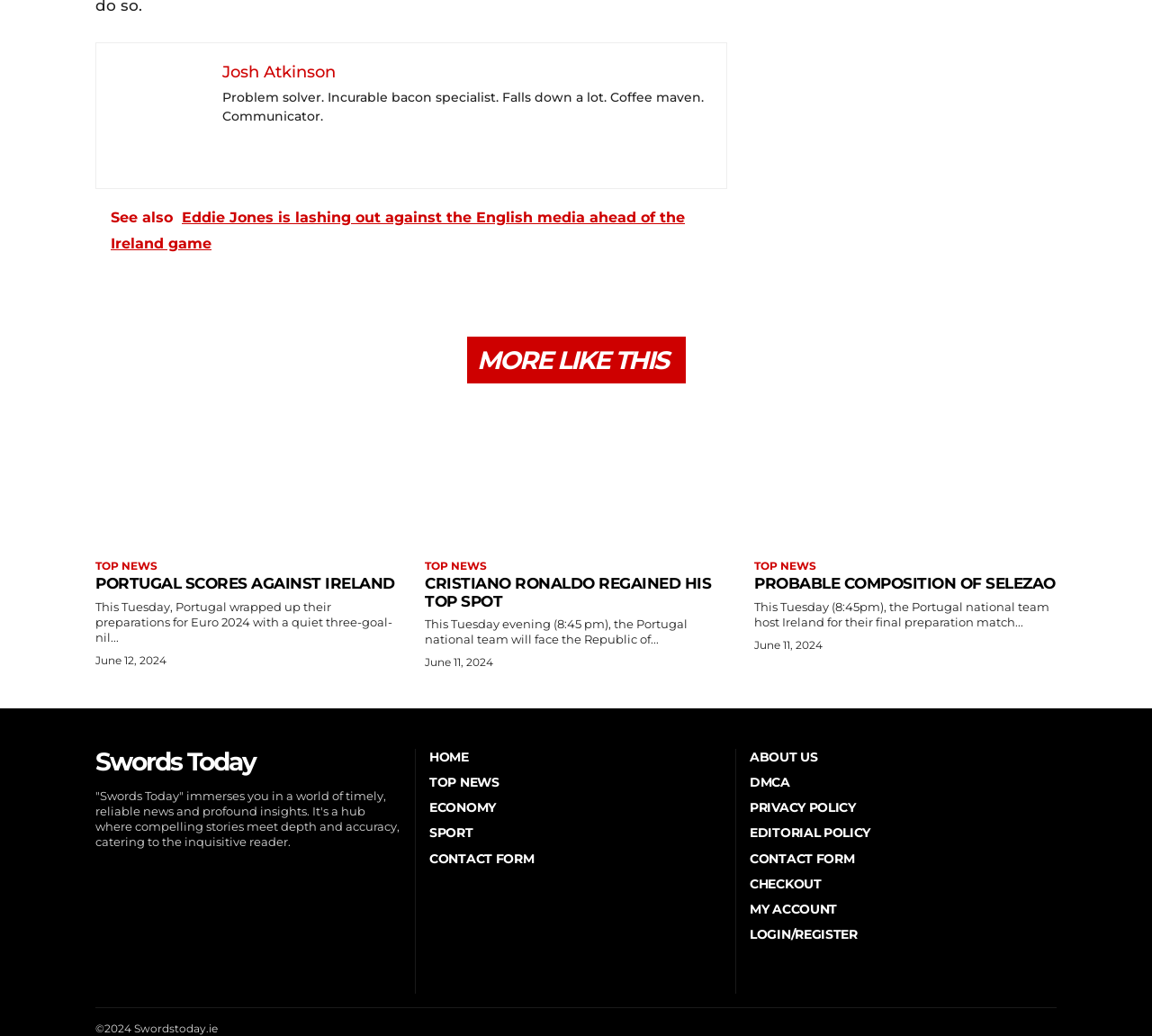Identify the bounding box of the HTML element described as: "Spare Moments Of Time".

None